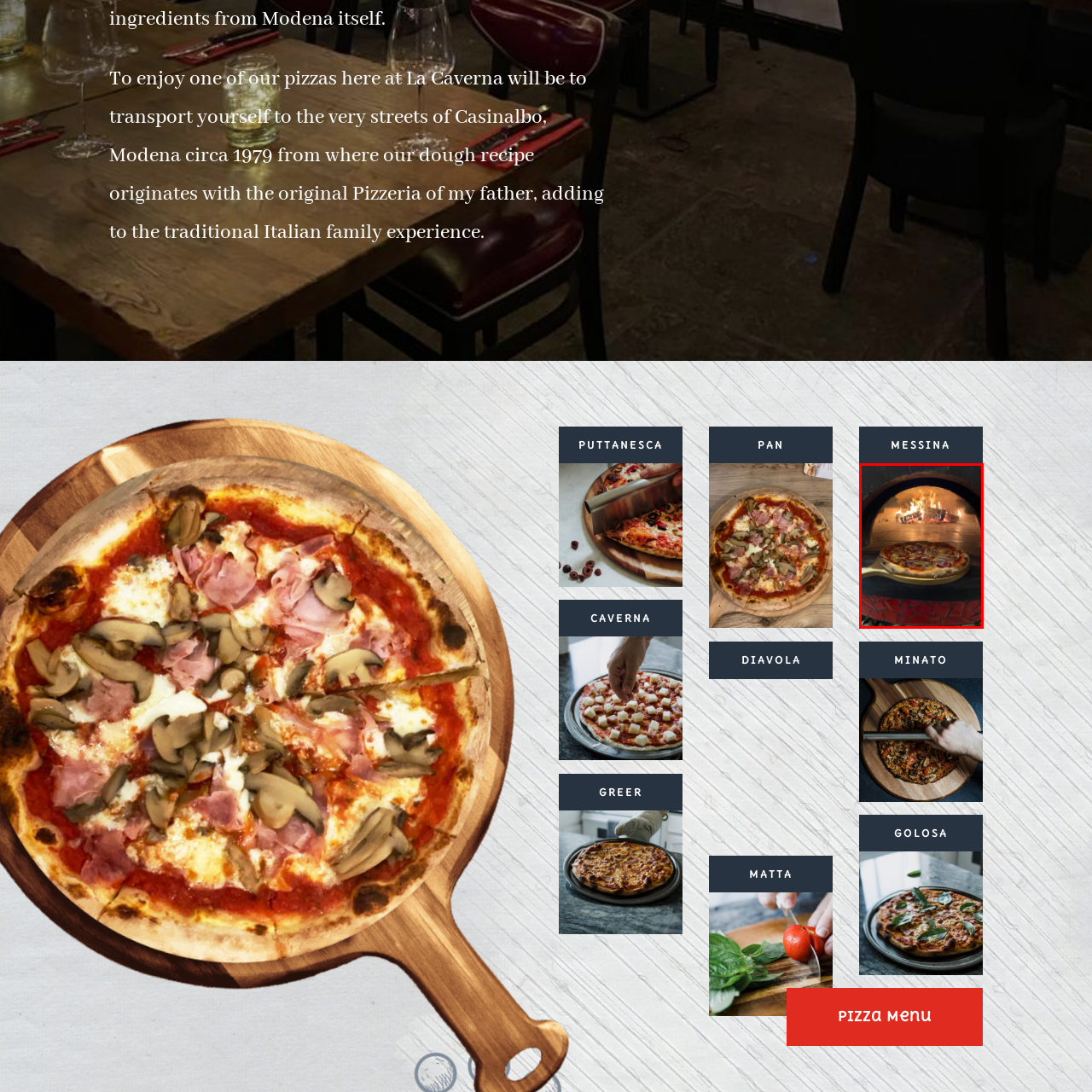What is the source of the warmth in the background? Examine the image inside the red bounding box and answer concisely with one word or a short phrase.

Wood-fired oven